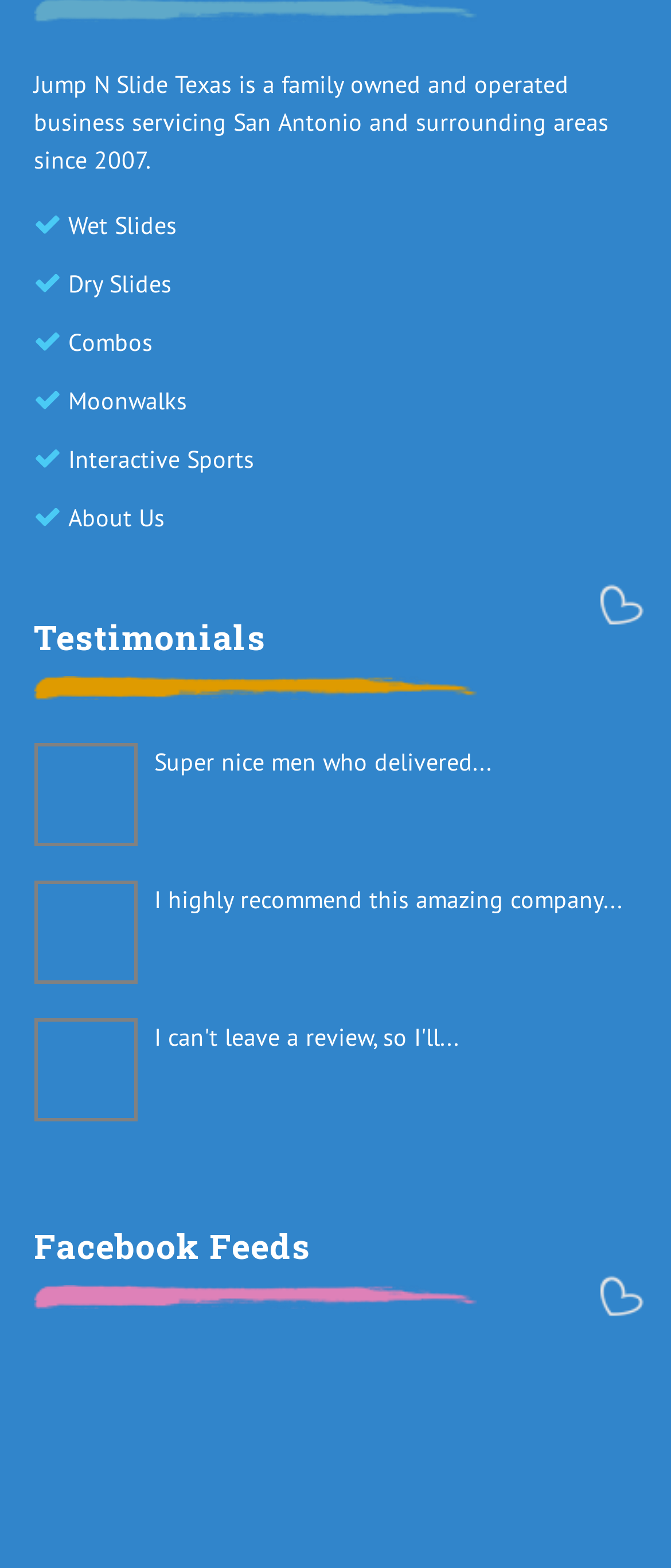What social media platform is mentioned on the webpage?
Relying on the image, give a concise answer in one word or a brief phrase.

Facebook